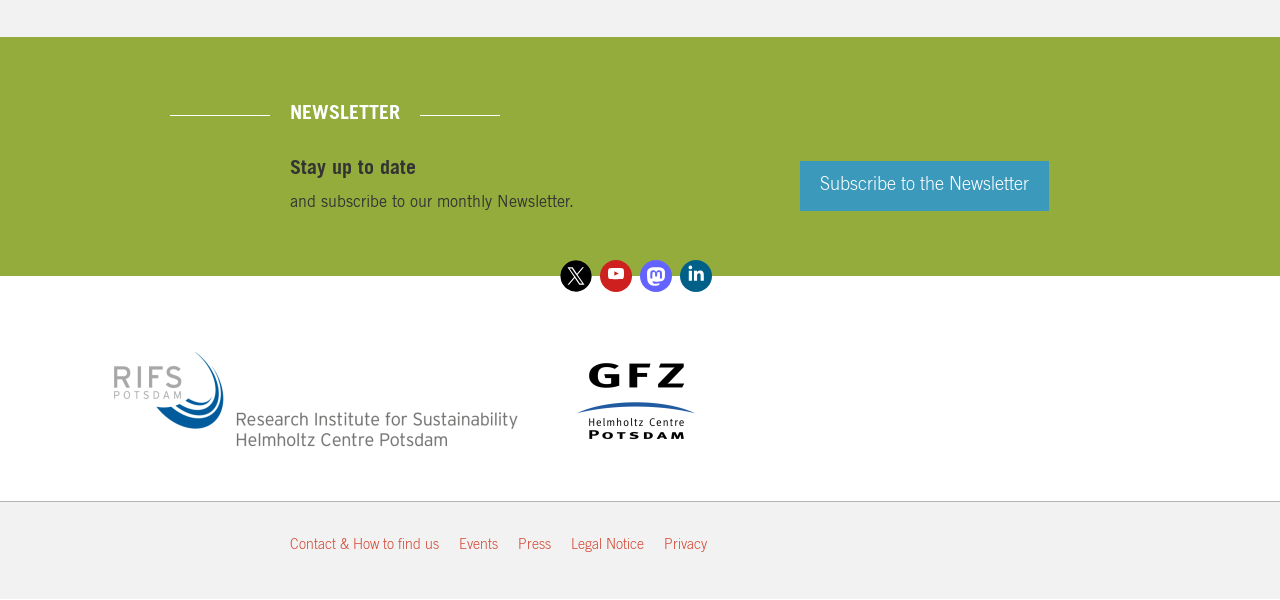Respond to the following question with a brief word or phrase:
What is the purpose of the newsletter?

Stay up to date